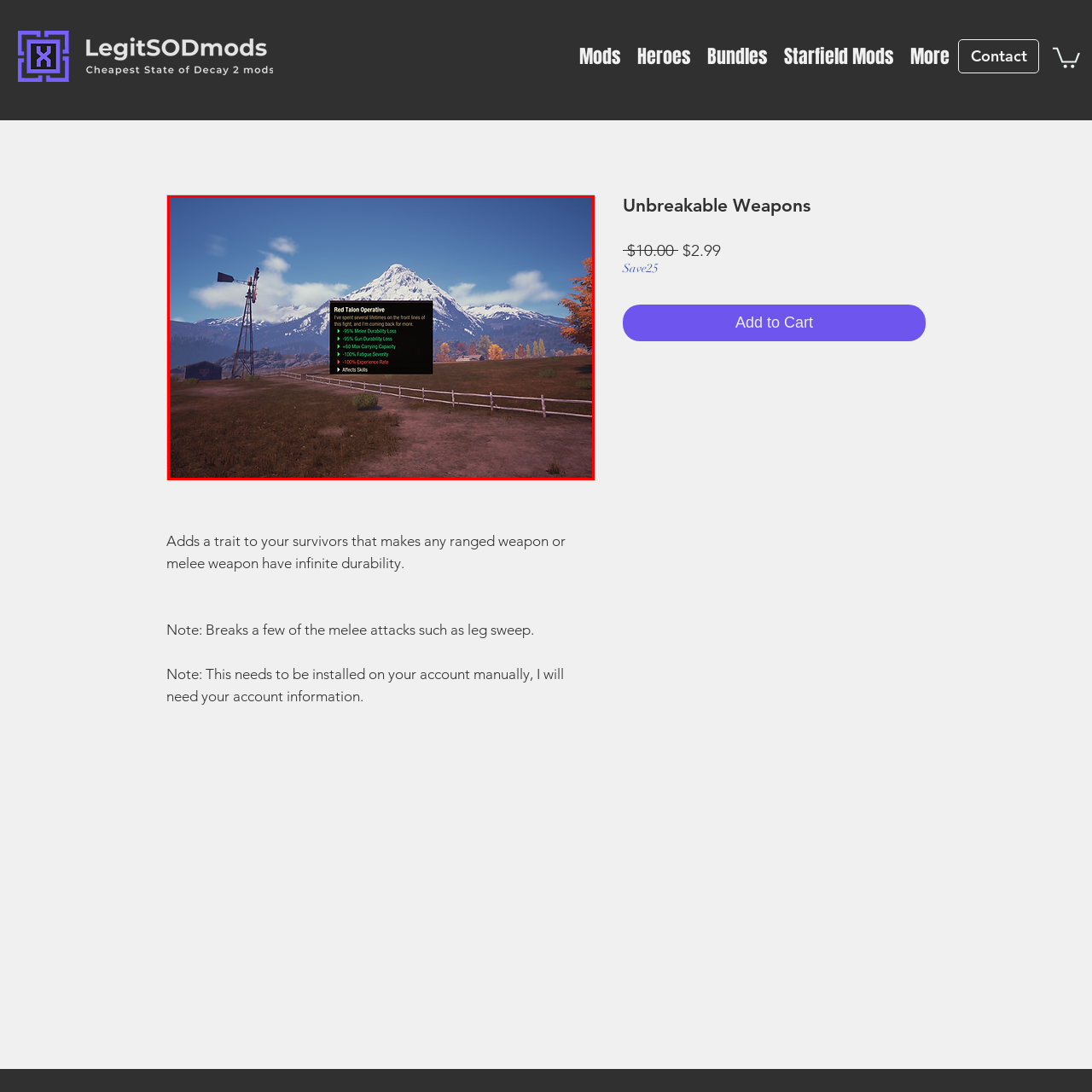What is the focal point of the image?
Direct your attention to the image marked by the red bounding box and answer the question with a single word or phrase.

Informative panel